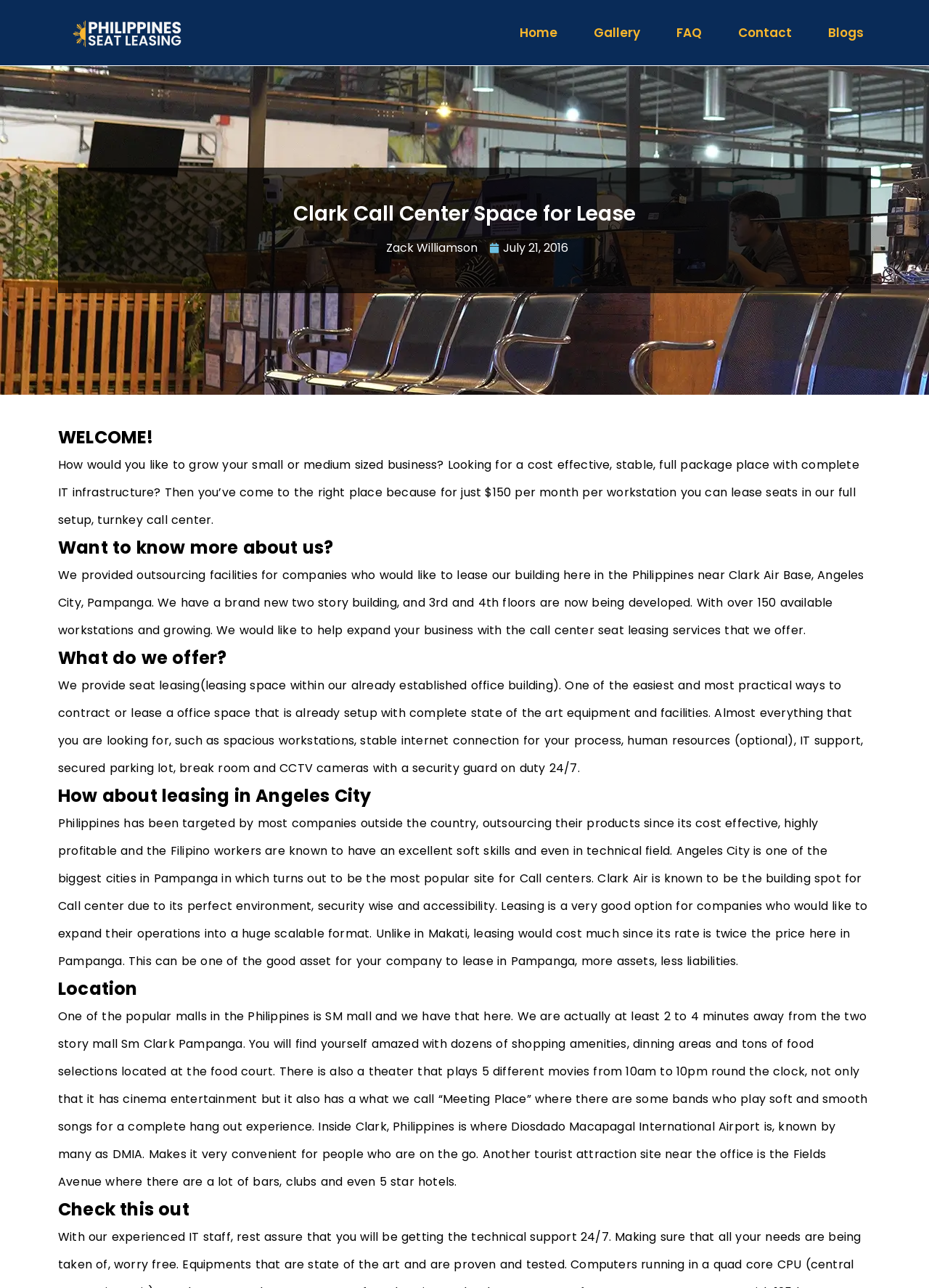Could you determine the bounding box coordinates of the clickable element to complete the instruction: "Read the article by Zack Williamson"? Provide the coordinates as four float numbers between 0 and 1, i.e., [left, top, right, bottom].

[0.388, 0.185, 0.514, 0.199]